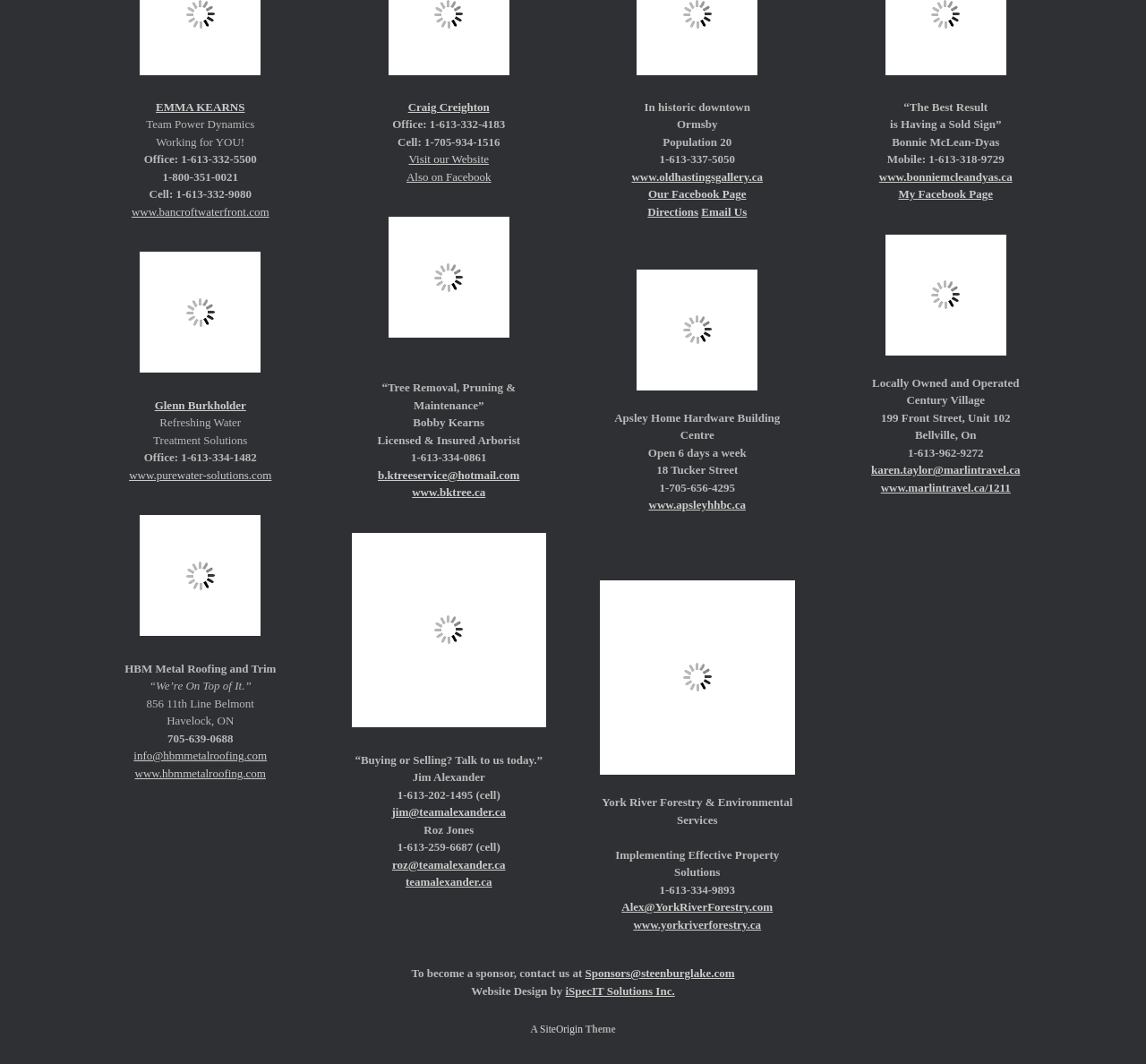Given the element description, predict the bounding box coordinates in the format (top-left x, top-left y, bottom-right x, bottom-right y). Make sure all values are between 0 and 1. Here is the element description: EMMA KEARNS

[0.136, 0.094, 0.214, 0.107]